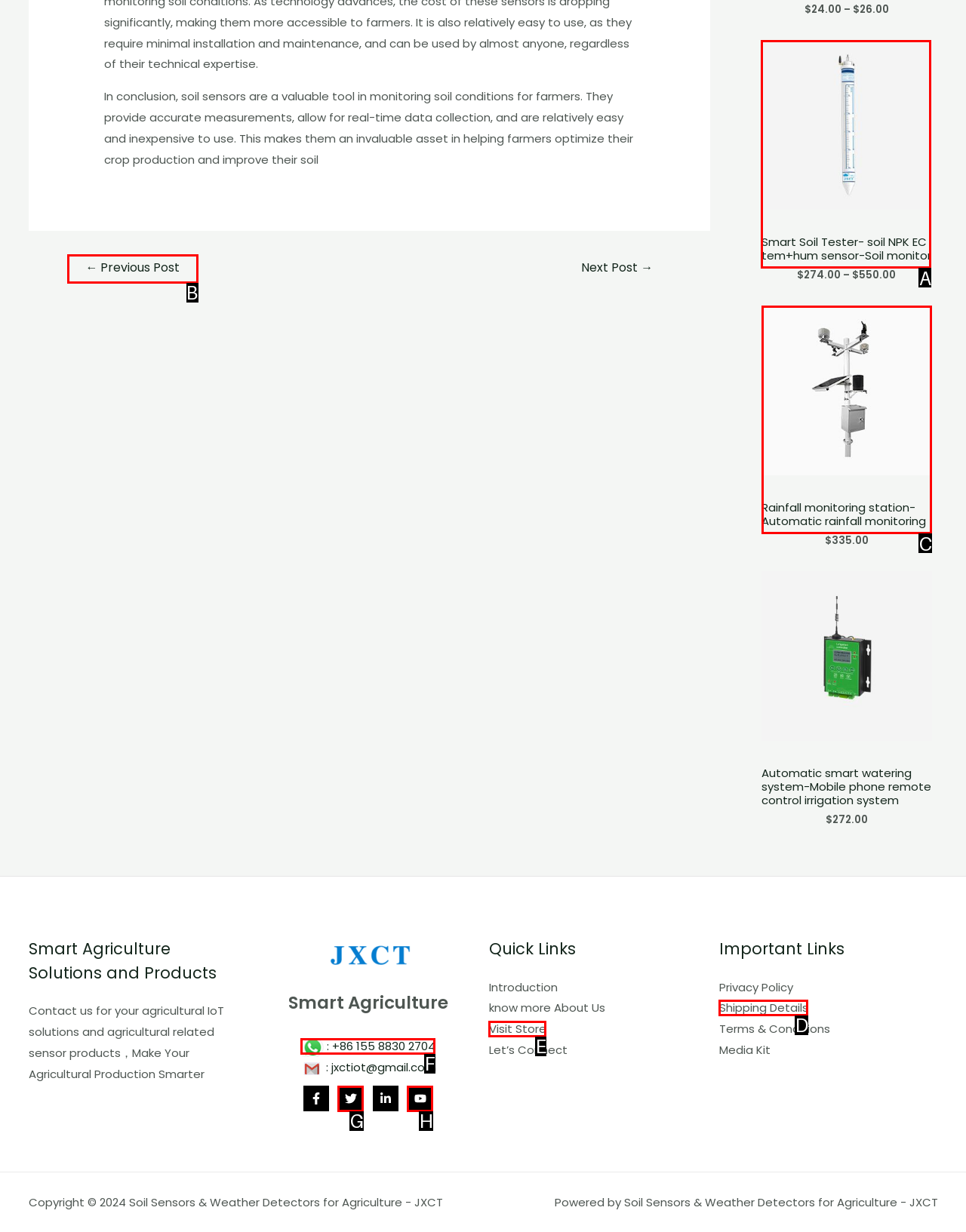Determine which HTML element to click on in order to complete the action: Click on the 'Smart Soil Tester' link.
Reply with the letter of the selected option.

A